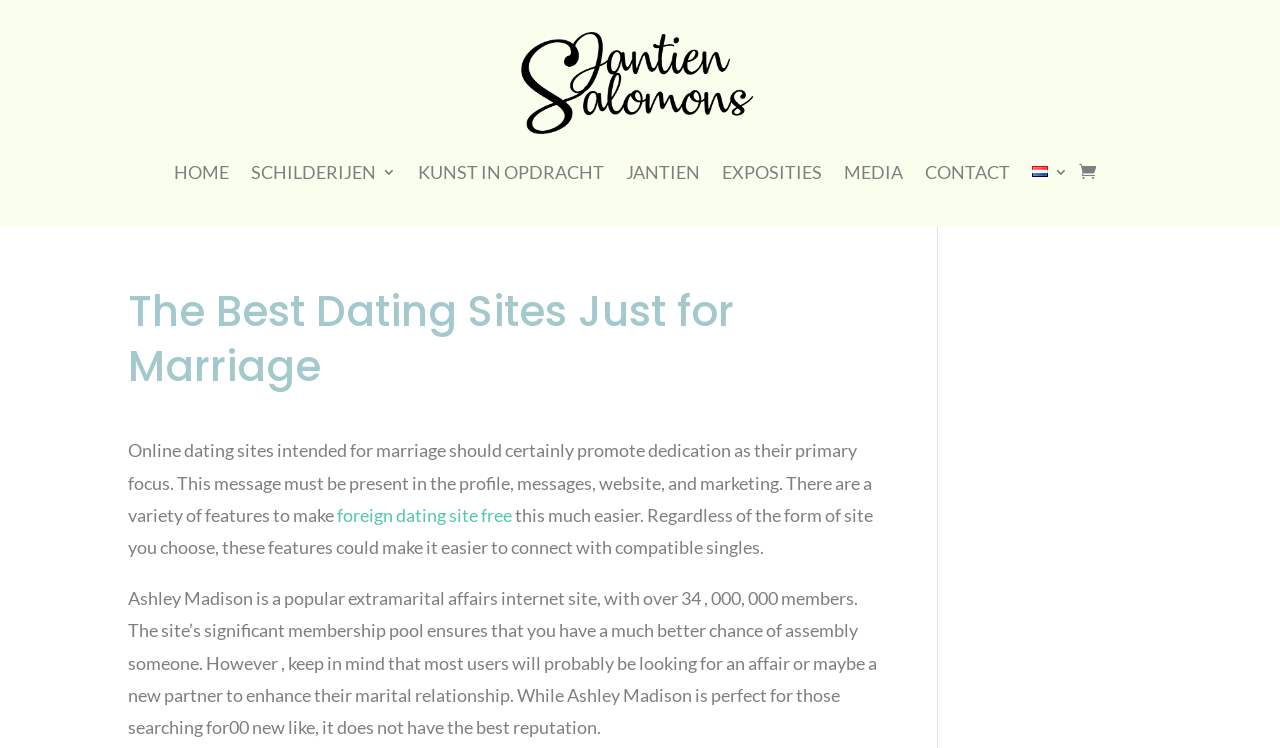Identify and provide the bounding box coordinates of the UI element described: "KUNST IN OPDRACHT". The coordinates should be formatted as [left, top, right, bottom], with each number being a float between 0 and 1.

[0.326, 0.179, 0.471, 0.281]